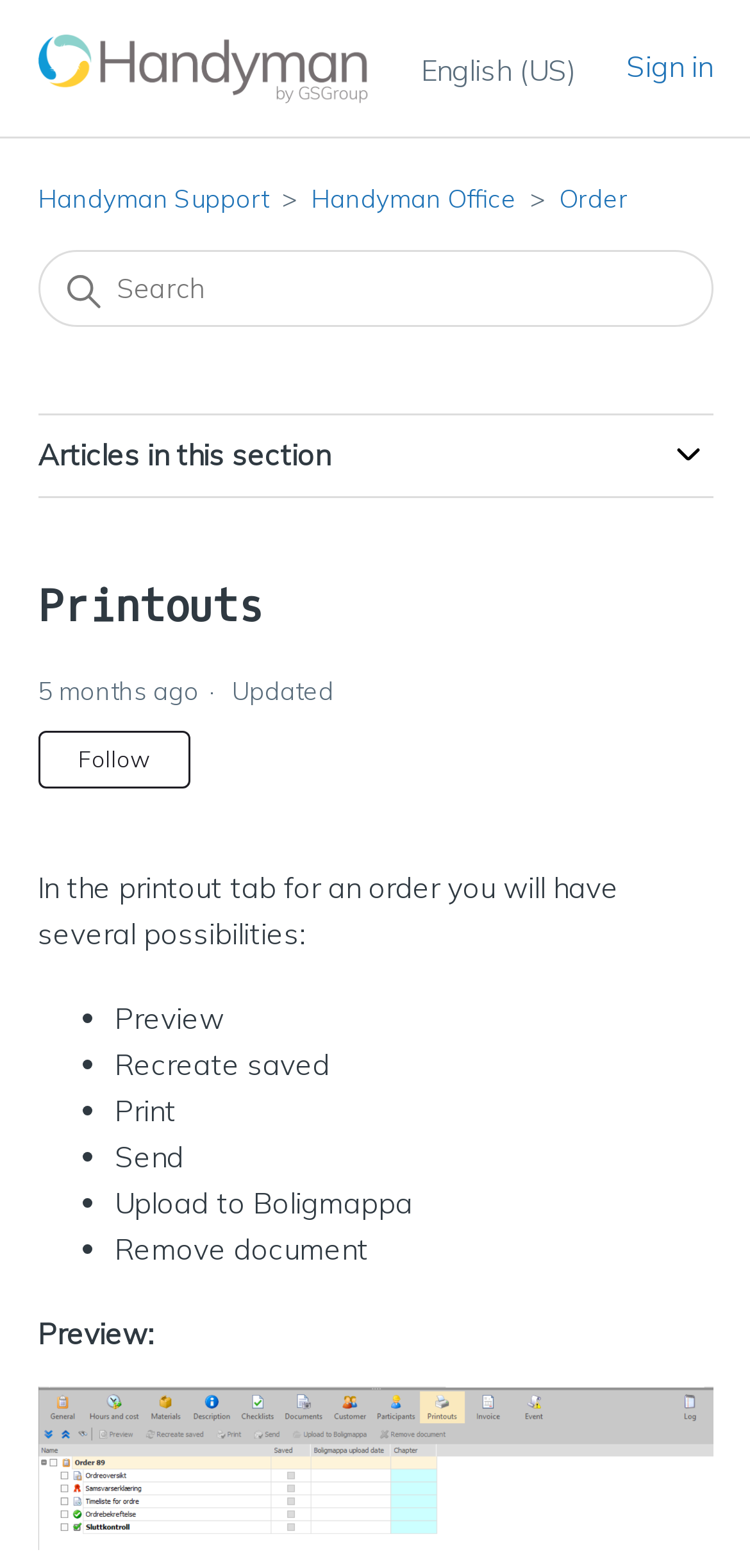Respond with a single word or phrase to the following question: What language is the website currently set to?

English (US)